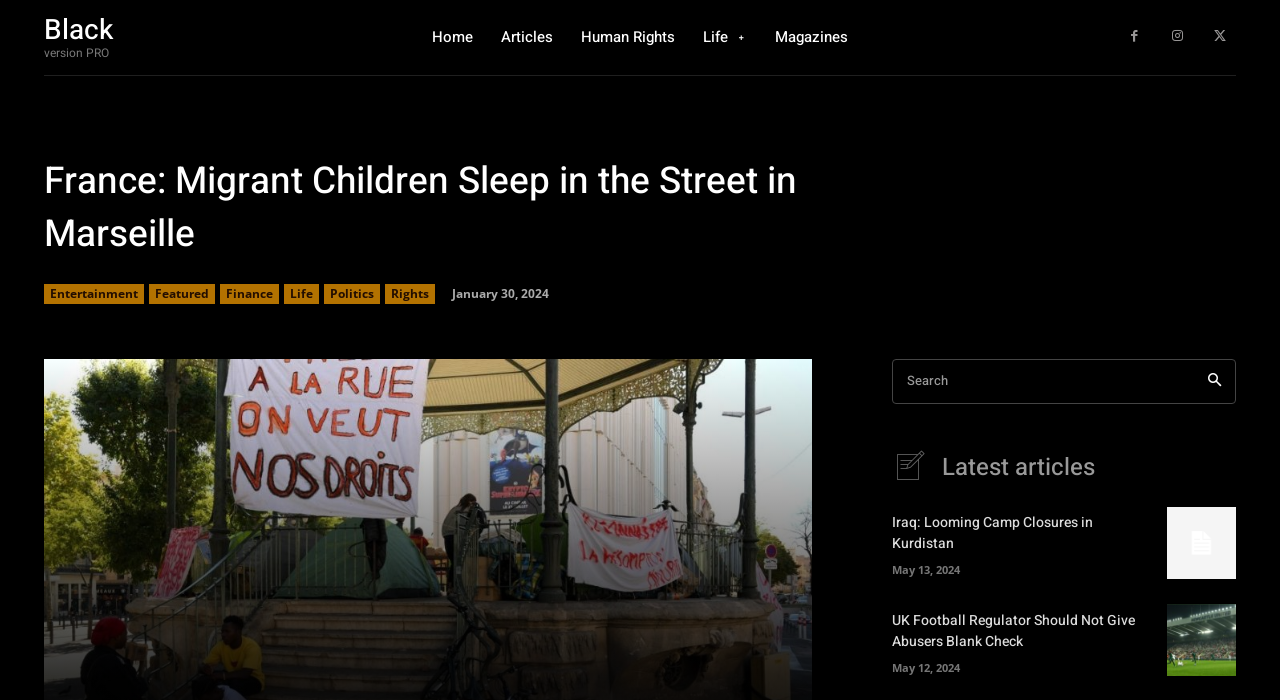Can you pinpoint the bounding box coordinates for the clickable element required for this instruction: "Click on the 'Home' link"? The coordinates should be four float numbers between 0 and 1, i.e., [left, top, right, bottom].

[0.337, 0.0, 0.37, 0.107]